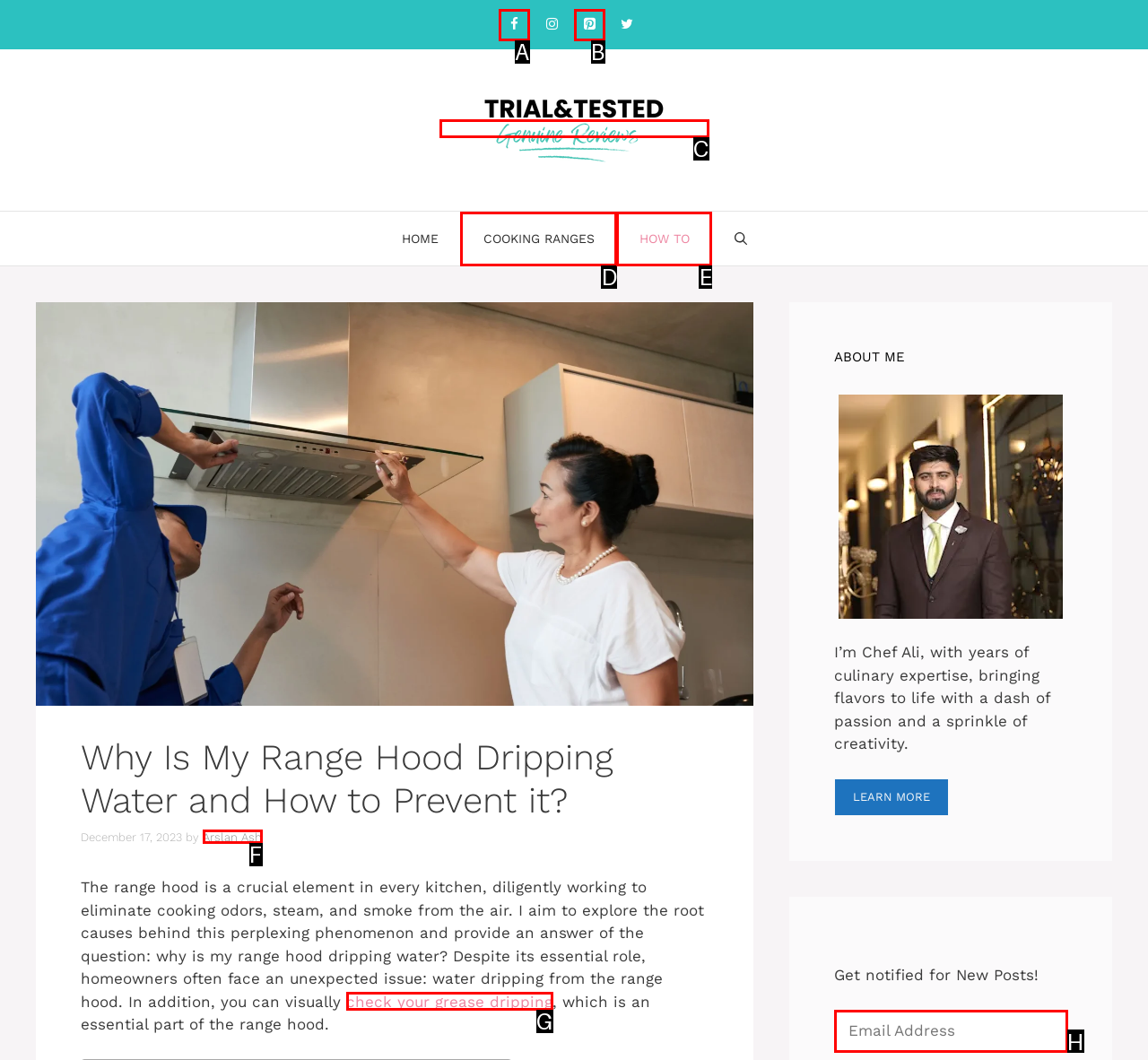Select the proper UI element to click in order to perform the following task: Subscribe with your email. Indicate your choice with the letter of the appropriate option.

H